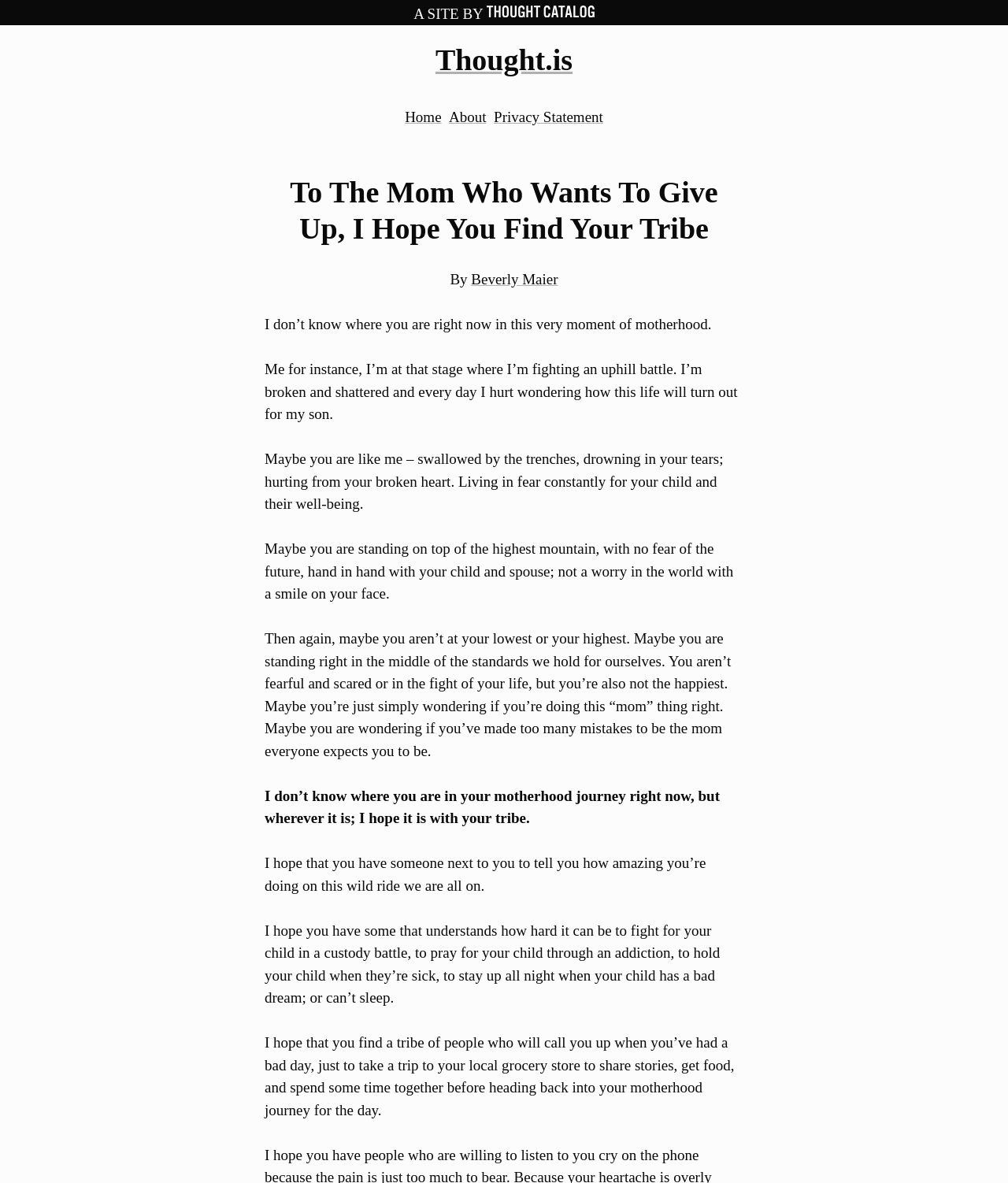What is the author's name?
Examine the image closely and answer the question with as much detail as possible.

The author's name can be found in the link 'Beverly Maier' which is located below the heading 'To The Mom Who Wants To Give Up, I Hope You Find Your Tribe'.